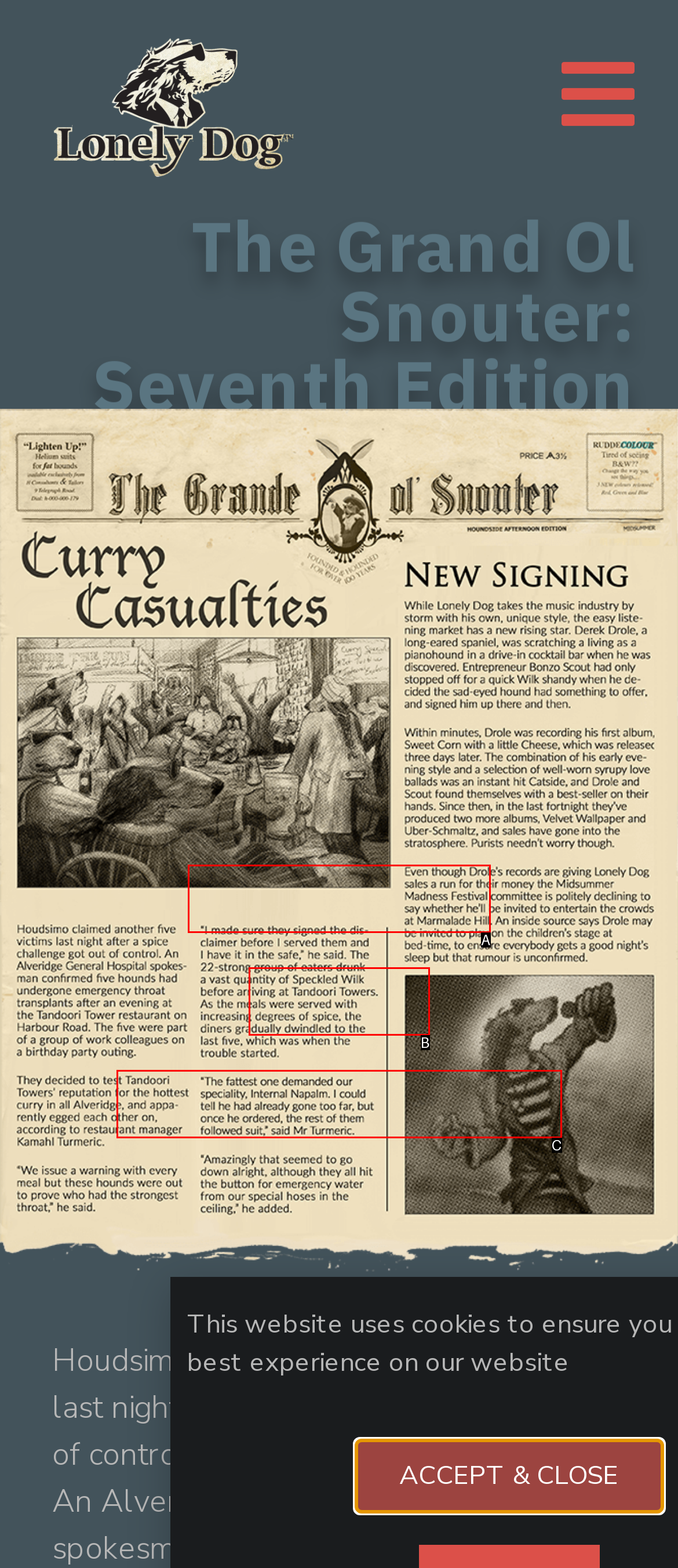Determine which option fits the following description: ignore
Answer with the corresponding option's letter directly.

B